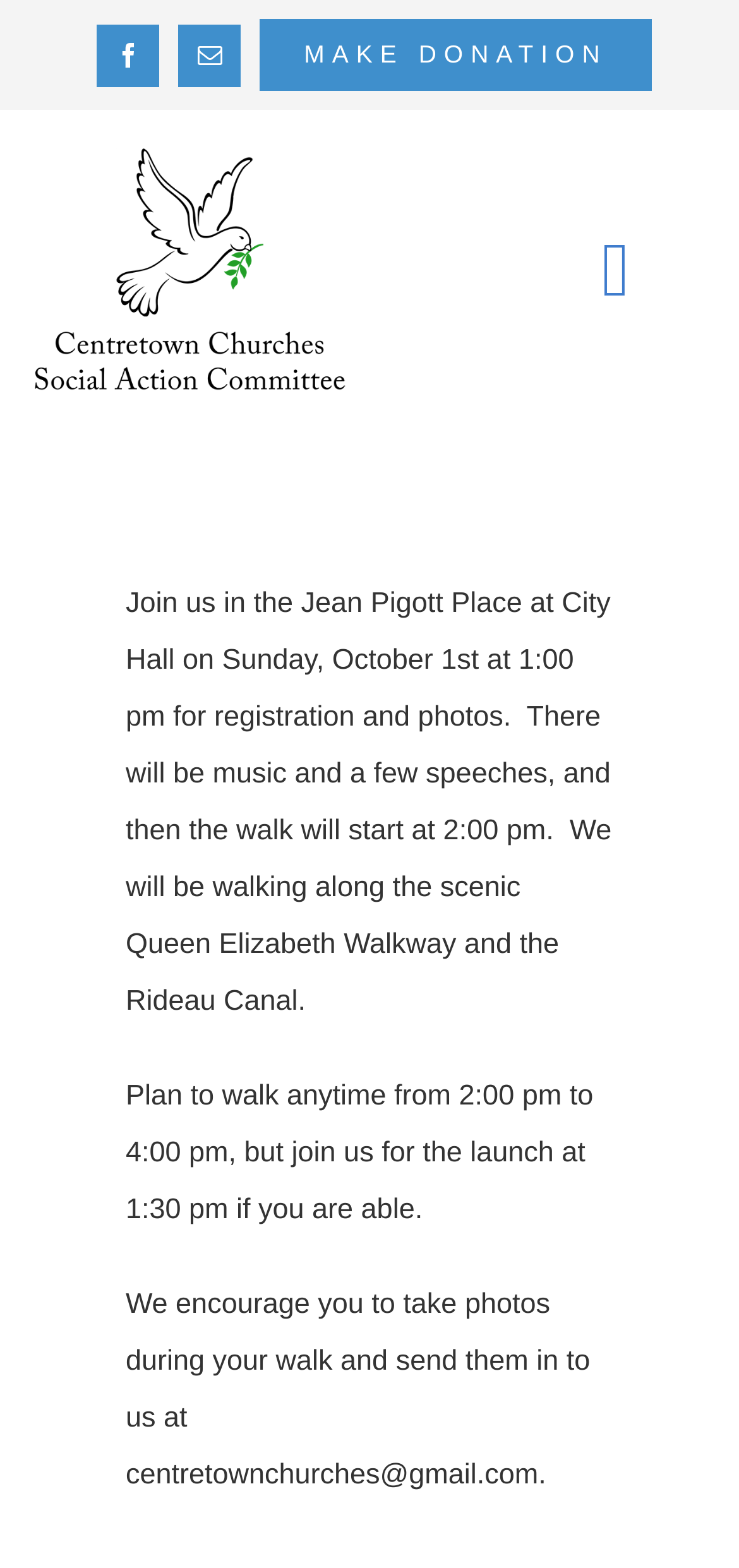Determine the bounding box coordinates of the UI element described below. Use the format (top-left x, top-left y, bottom-right x, bottom-right y) with floating point numbers between 0 and 1: Go to Top

[0.695, 0.713, 0.808, 0.766]